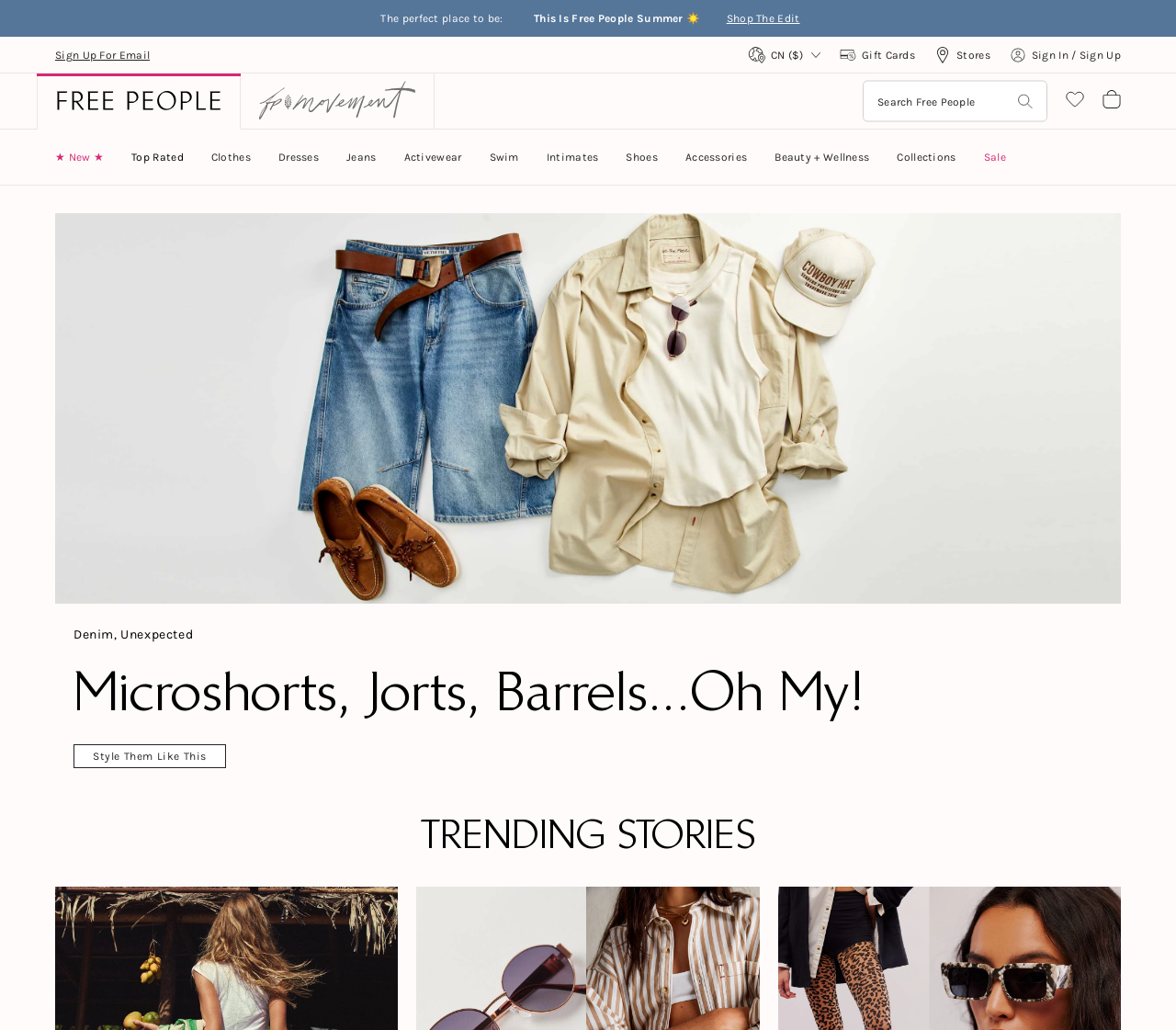Generate a thorough caption that explains the contents of the webpage.

The webpage is a blog from Free People, focused on style, beauty, and lifestyle inspiration. At the top, there is a heading that reads "The perfect place to be:" followed by "This Is Free People Summer ☀️". Below this, there is a link to "Shop The Edit". On the top left, there is a link to "Sign Up For Email" and a button to select a currency. To the right of the currency button, there are links to "Gift Cards" and "Stores". Further to the right, there is a button to "Sign In / Sign Up".

Below the top section, there is a navigation menu with links to various categories, including "New", "Top Rated", "Clothes", "Dresses", "Jeans", "Activewear", "Swim", "Intimates", "Shoes", "Accessories", "Beauty + Wellness", "Collections", and "Sale". 

On the top right, there is a search bar with a search button and a close button. Below the search bar, there are links to "My Hearts" and "My Shopping Cart", each with an accompanying image.

The main content of the page features an article titled "FP Articles + Advice: Denim, Unexpected" with an accompanying image. The article has a heading "Microshorts, Jorts, Barrels...Oh My!" and a link to "Style Them Like This". Below this, there is a section titled "TRENDING STORIES".